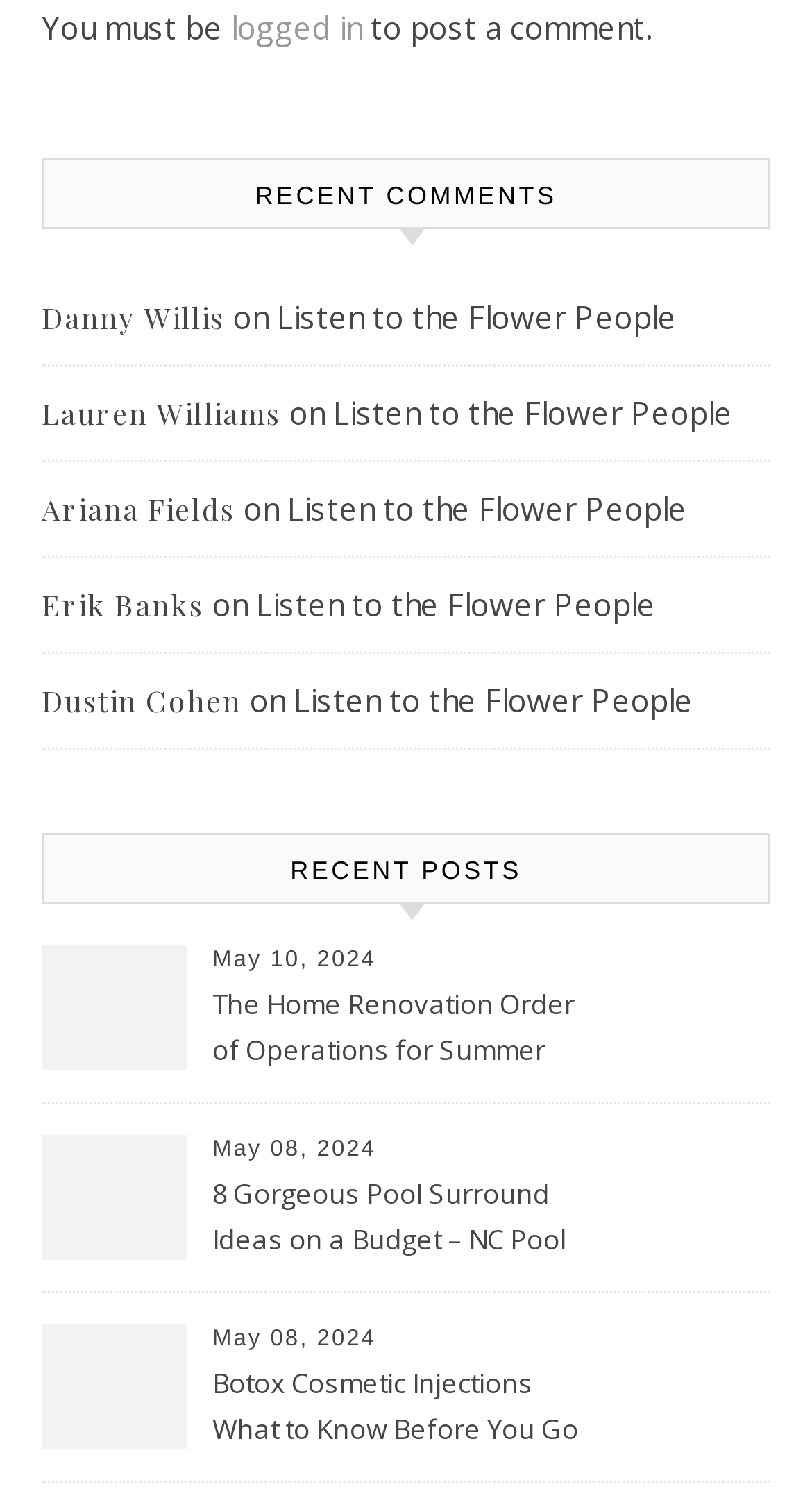From the webpage screenshot, identify the region described by TR. Provide the bounding box coordinates as (top-left x, top-left y, bottom-right x, bottom-right y), with each value being a floating point number between 0 and 1.

None